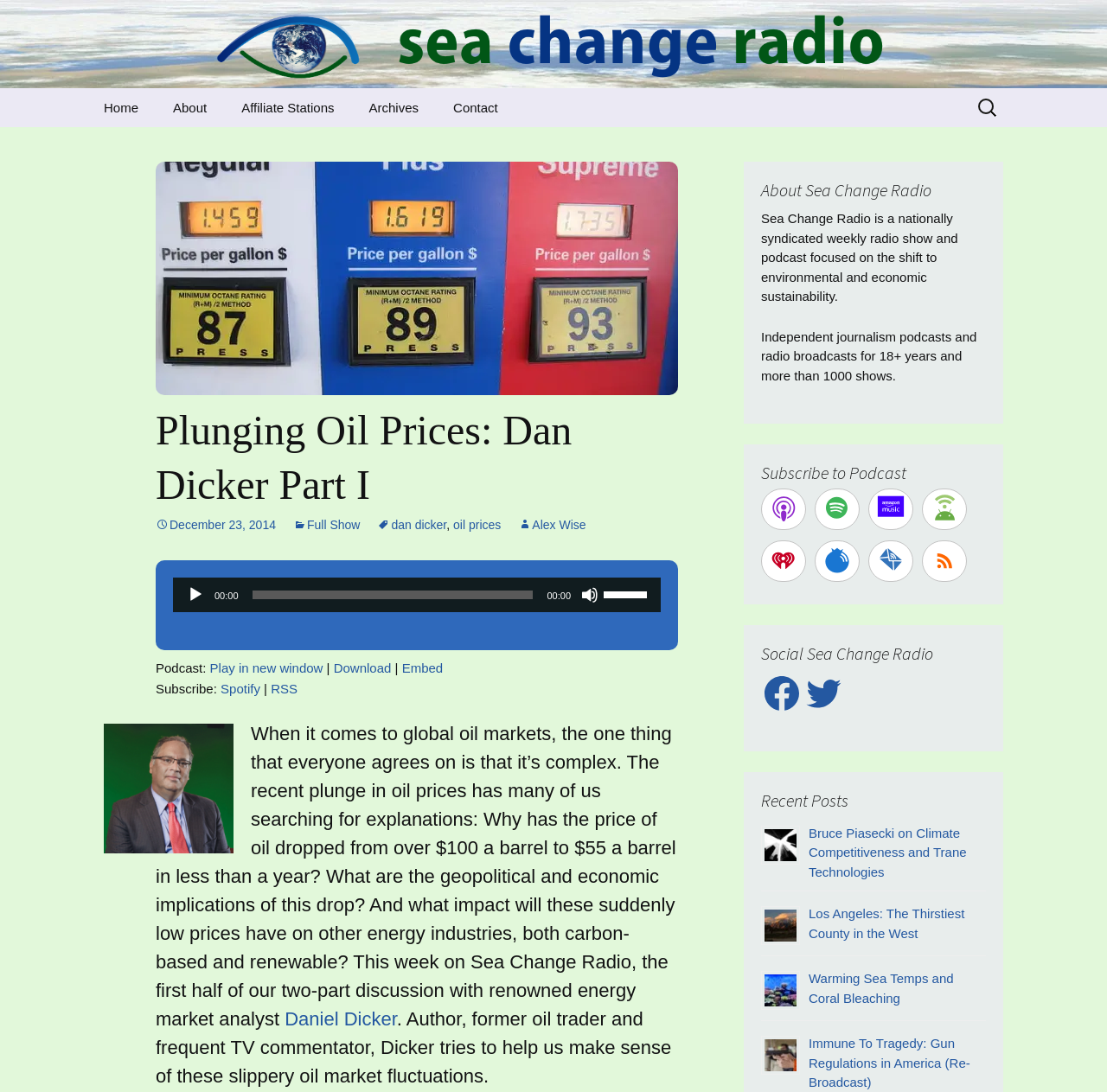Identify the bounding box coordinates of the clickable region required to complete the instruction: "Play the audio". The coordinates should be given as four float numbers within the range of 0 and 1, i.e., [left, top, right, bottom].

[0.169, 0.537, 0.184, 0.553]